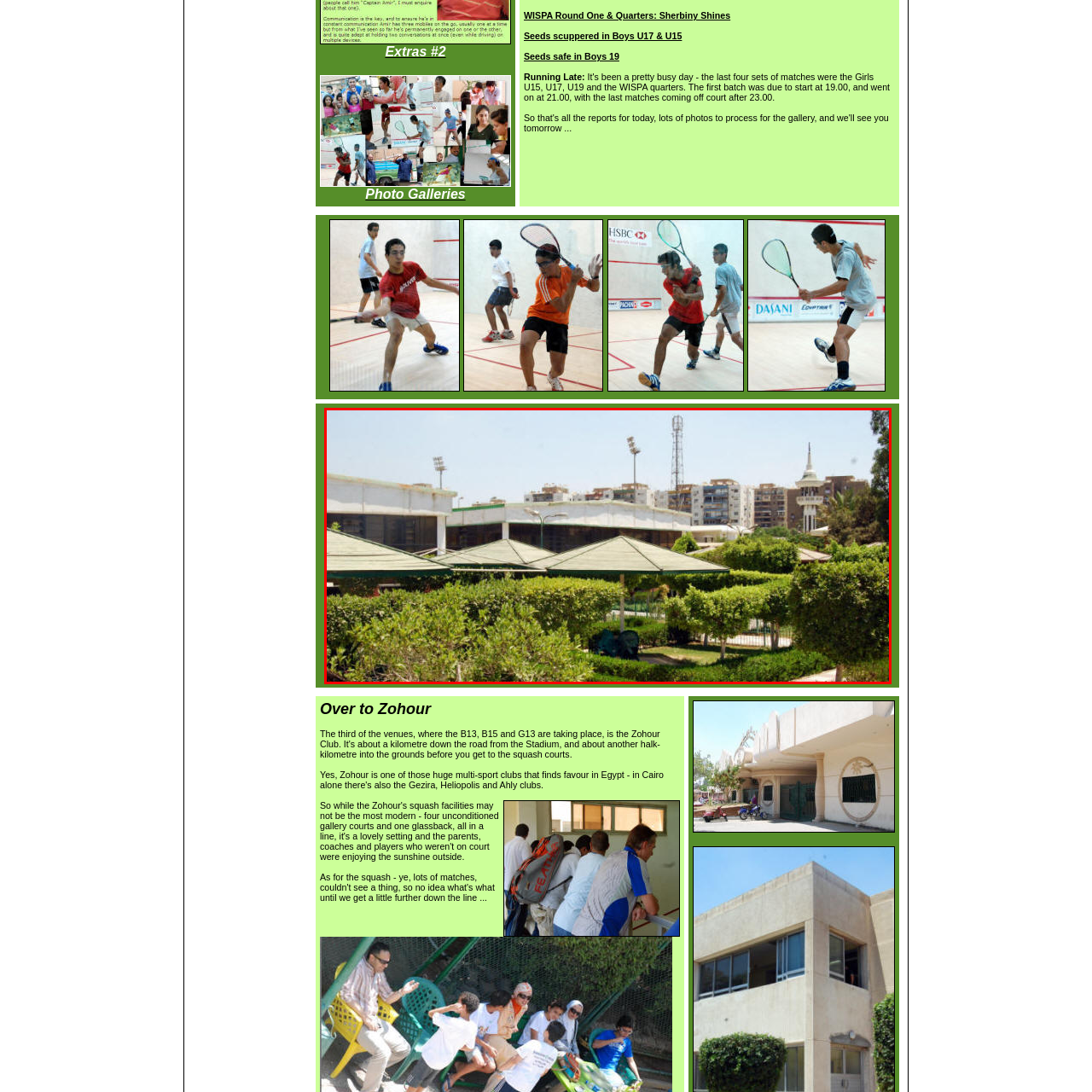What color is the sky?
Take a look at the image highlighted by the red bounding box and provide a detailed answer to the question.

The caption describes the sky as 'clear blue', which indicates a bright and cloudless atmosphere in the image.